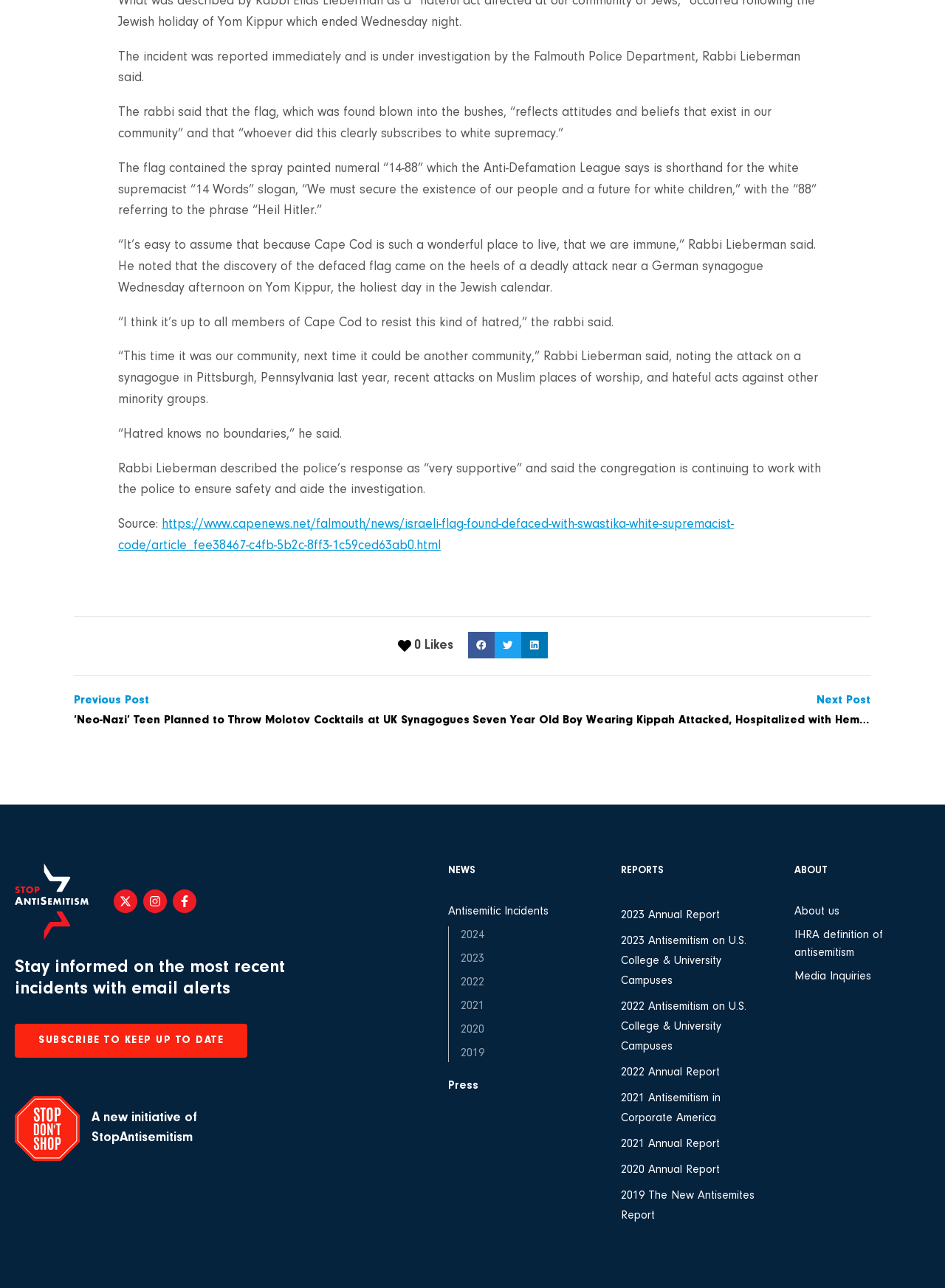Answer the question using only a single word or phrase: 
Who is quoted in the article?

Rabbi Lieberman